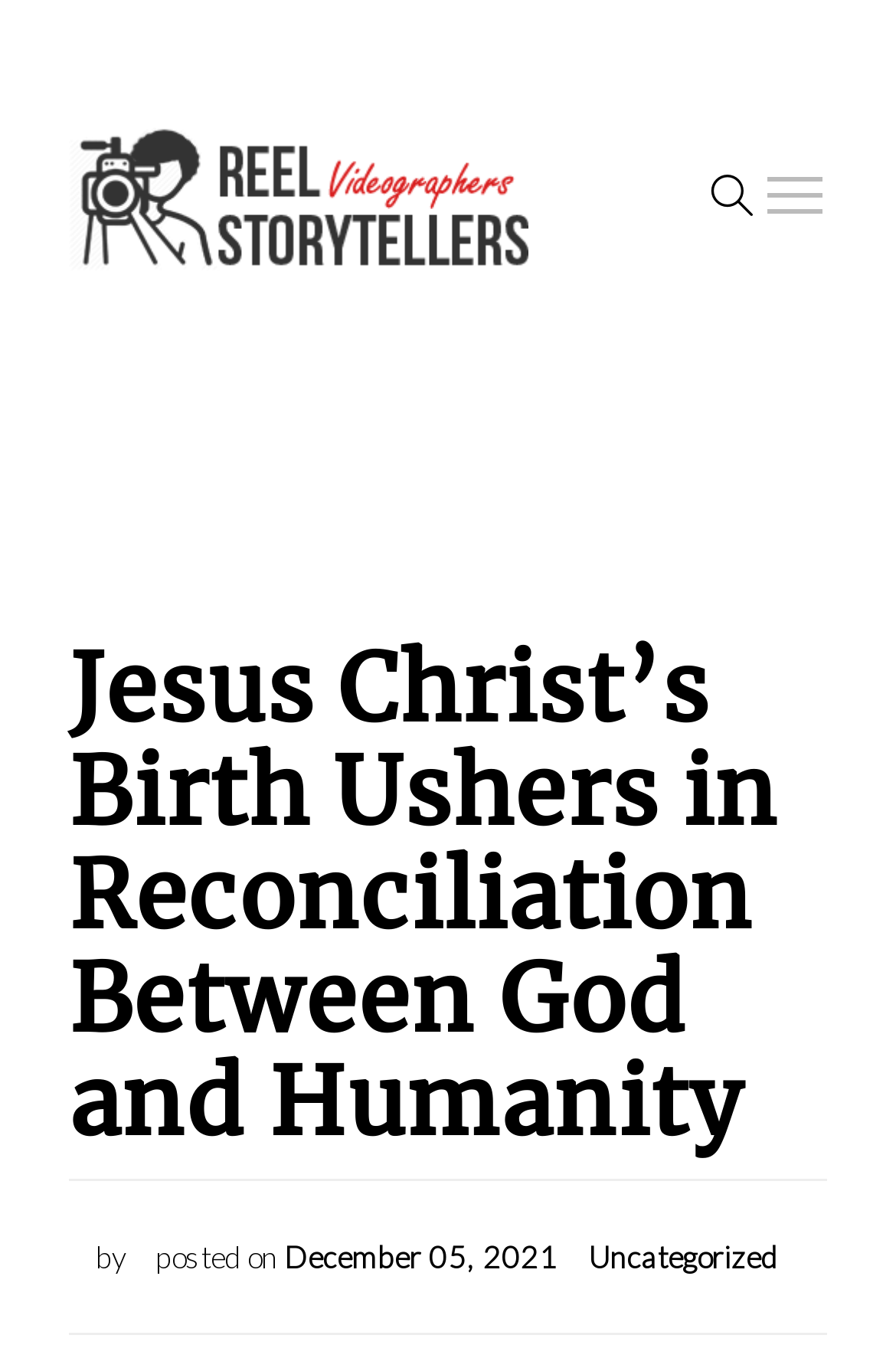Given the webpage screenshot and the description, determine the bounding box coordinates (top-left x, top-left y, bottom-right x, bottom-right y) that define the location of the UI element matching this description: December 05, 2021

[0.317, 0.912, 0.623, 0.939]